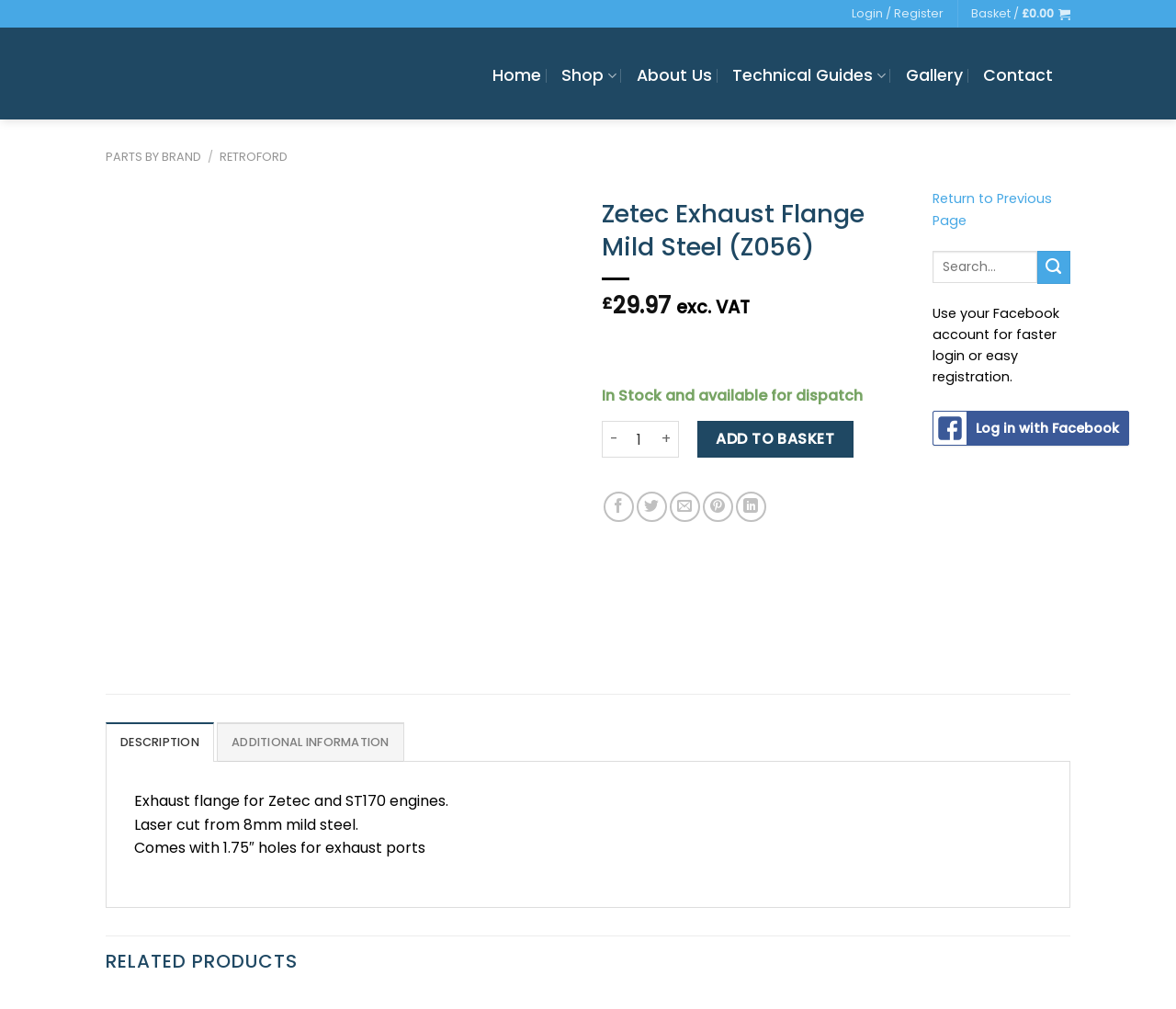Determine the bounding box coordinates for the UI element matching this description: "Return to Previous Page".

[0.793, 0.188, 0.895, 0.227]